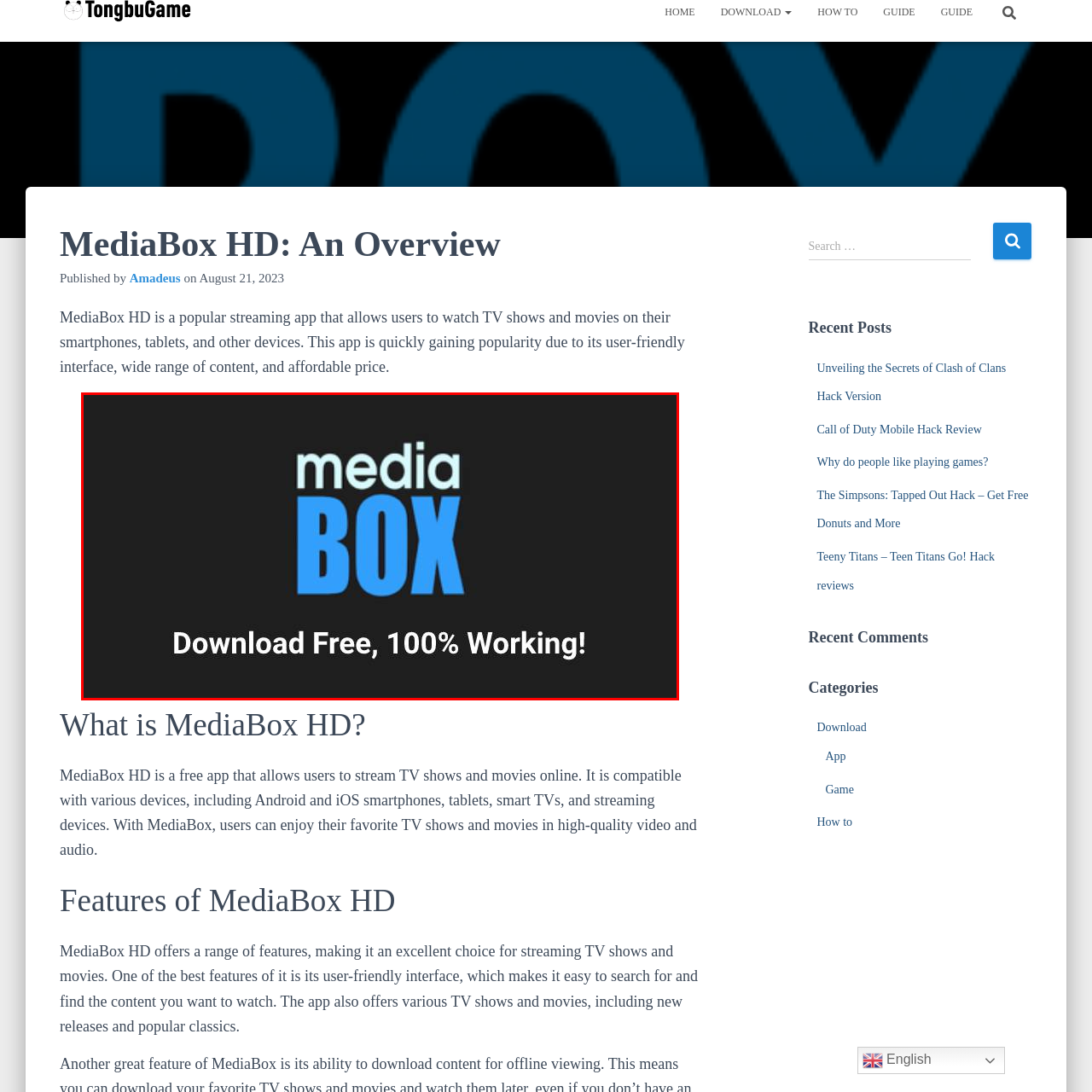What is emphasized in the message below the logo?
Inspect the image area bounded by the red box and answer the question with a single word or a short phrase.

accessibility and reliability